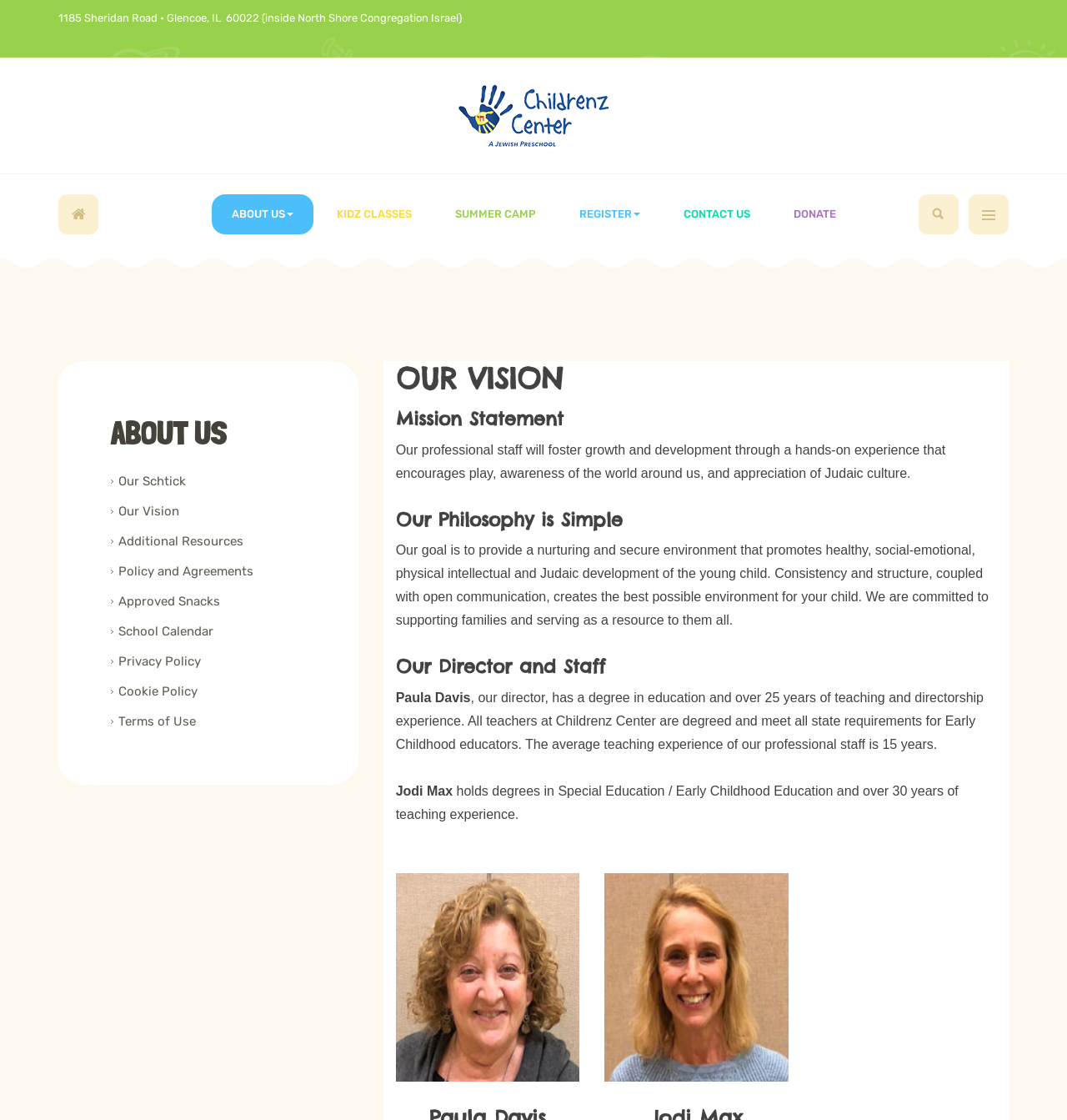What is the address of Childrenz Center?
Give a thorough and detailed response to the question.

I found the address by looking at the static text element at the top of the webpage, which contains the address '1185 Sheridan Road • Glencoe, IL 60022'.